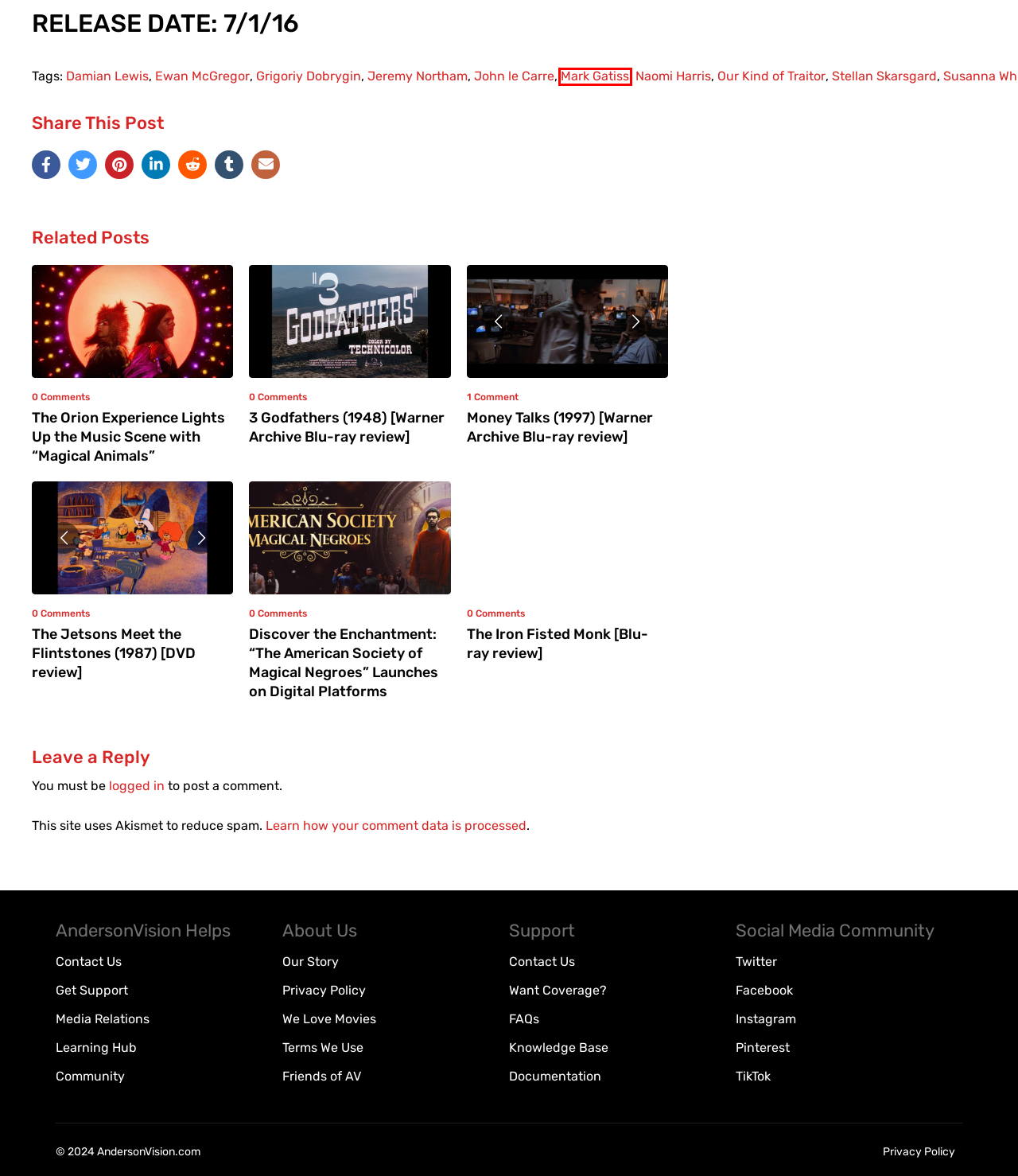Assess the screenshot of a webpage with a red bounding box and determine which webpage description most accurately matches the new page after clicking the element within the red box. Here are the options:
A. The Iron Fisted Monk [Blu-ray review] | AndersonVision
B. Stellan Skarsgard Archives | AndersonVision
C. Mark Gatiss Archives | AndersonVision
D. The Jetsons Meet the Flintstones (1987) [DVD review] | AndersonVision
E. Ewan McGregor Archives | AndersonVision
F. John le Carre Archives | AndersonVision
G. Friends of AV | AndersonVision
H. 3 Godfathers (1948) [Warner Archive Blu-ray review] | AndersonVision

C